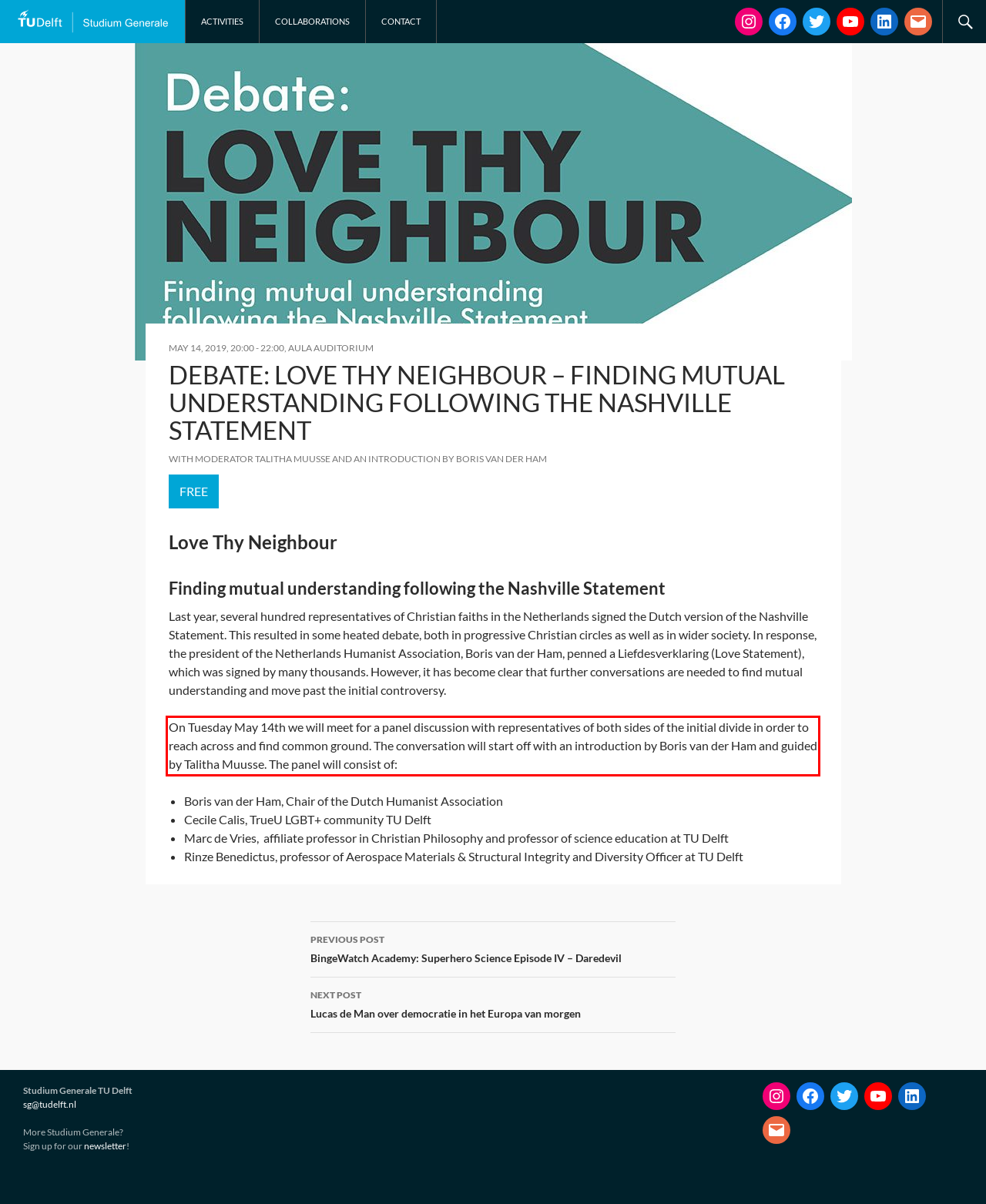You have a screenshot of a webpage, and there is a red bounding box around a UI element. Utilize OCR to extract the text within this red bounding box.

On Tuesday May 14th we will meet for a panel discussion with representatives of both sides of the initial divide in order to reach across and find common ground. The conversation will start off with an introduction by Boris van der Ham and guided by Talitha Muusse. The panel will consist of: